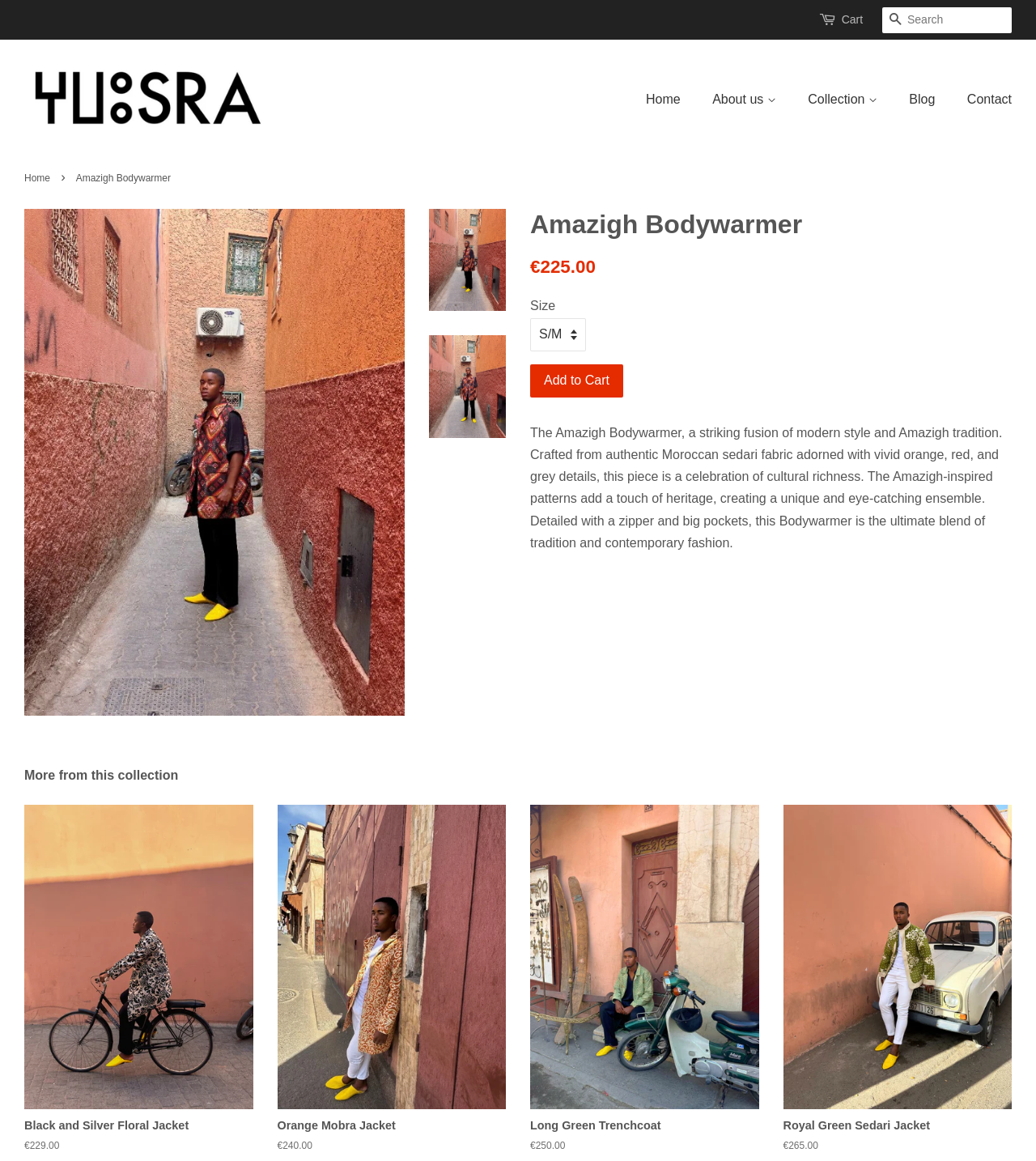Provide the bounding box coordinates for the UI element described in this sentence: "parent_node: Search aria-label="Search" name="q" placeholder="Search"". The coordinates should be four float values between 0 and 1, i.e., [left, top, right, bottom].

[0.852, 0.006, 0.977, 0.028]